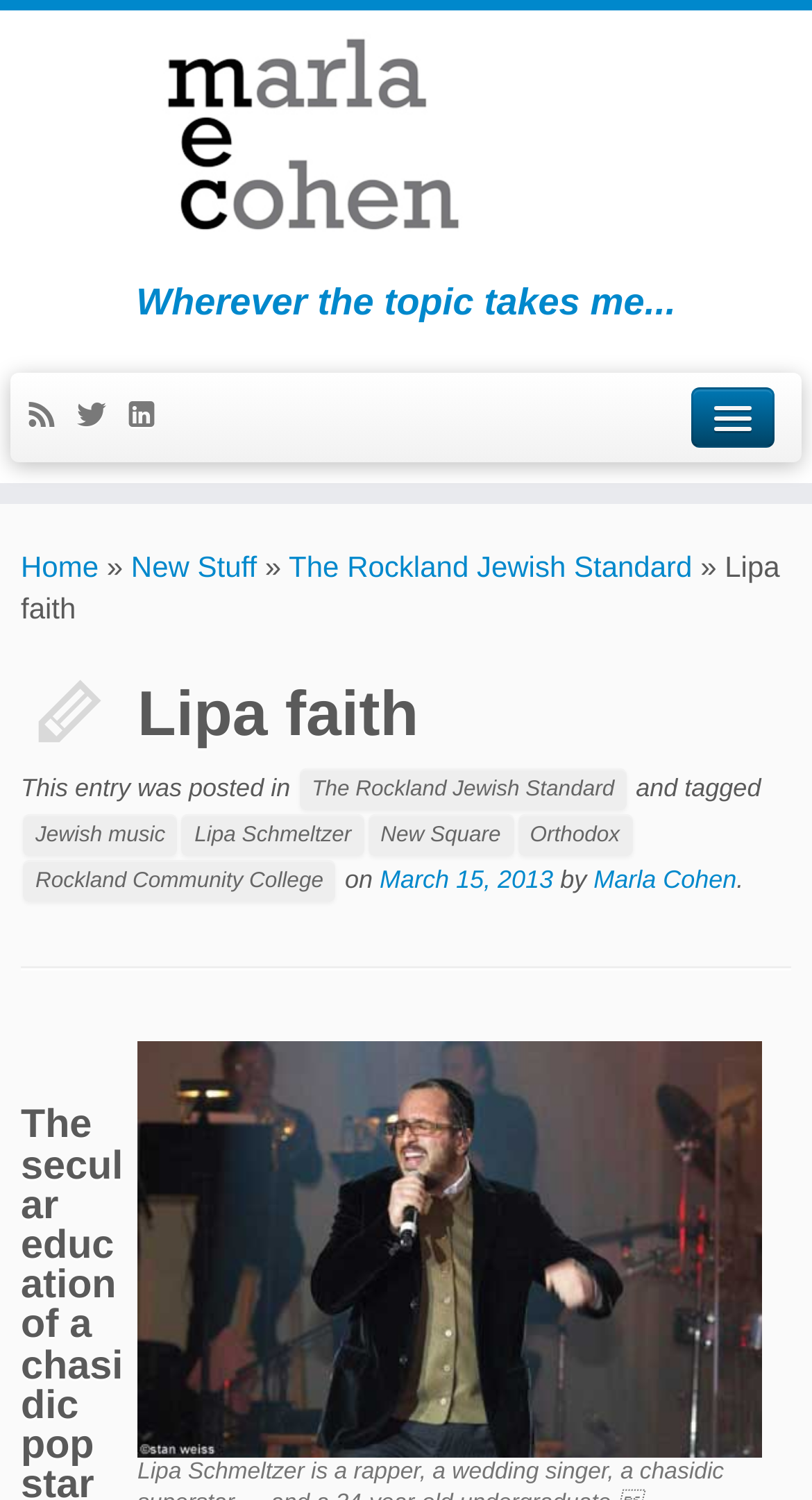Can you show the bounding box coordinates of the region to click on to complete the task described in the instruction: "View Lipa faith"?

[0.026, 0.366, 0.96, 0.416]